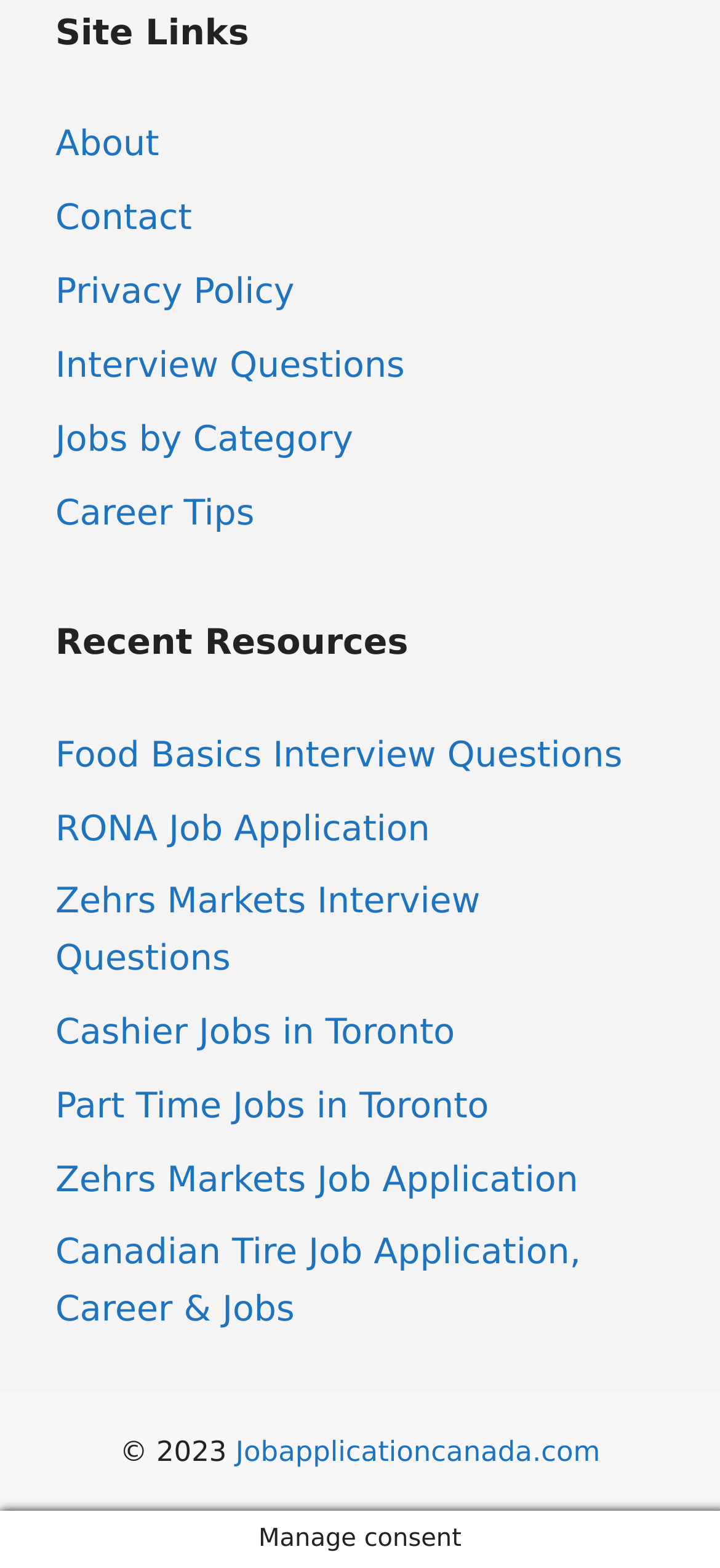Locate the bounding box of the UI element based on this description: "Cashier Jobs in Toronto". Provide four float numbers between 0 and 1 as [left, top, right, bottom].

[0.077, 0.645, 0.632, 0.671]